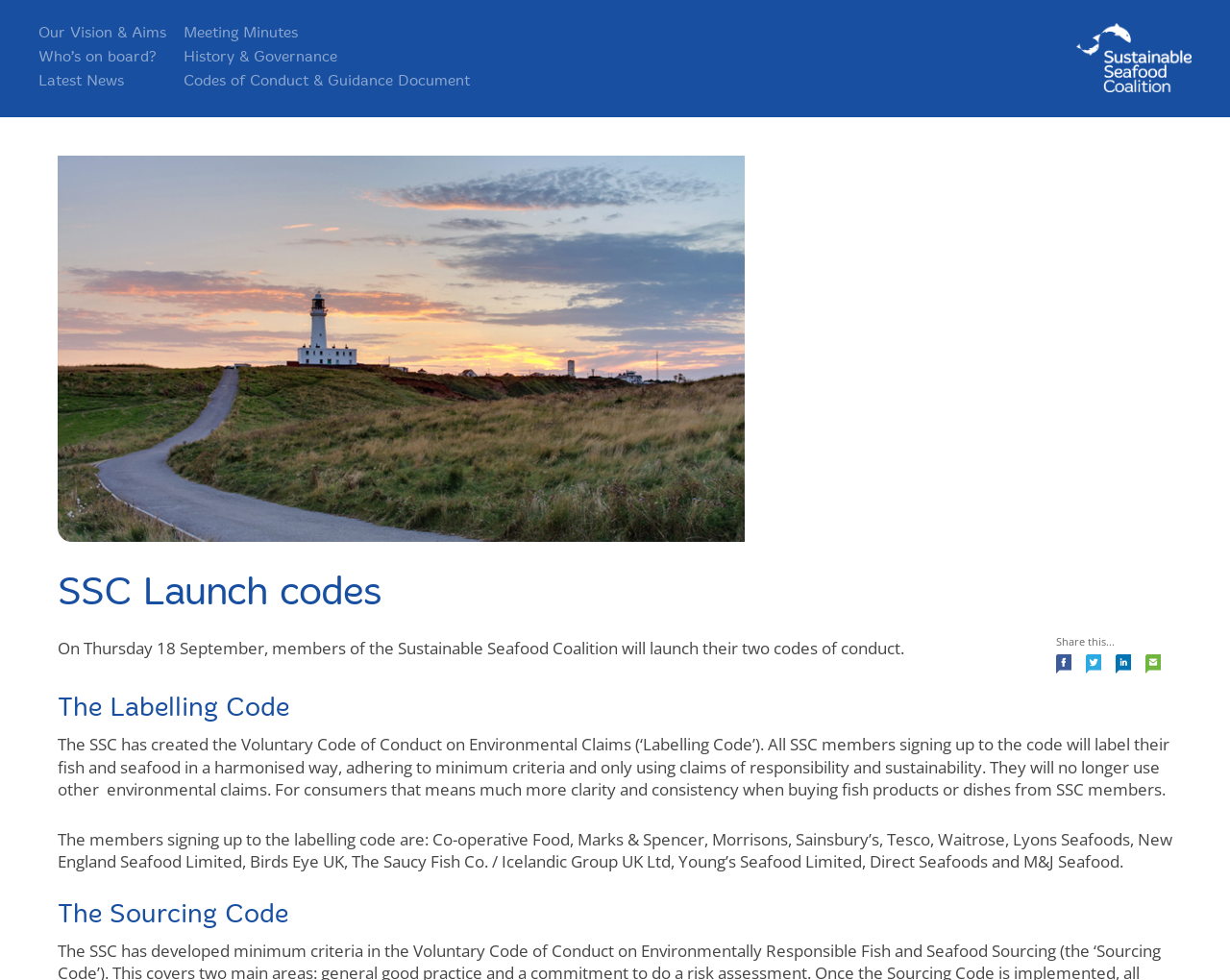Find the bounding box coordinates of the element to click in order to complete the given instruction: "List With Us."

None